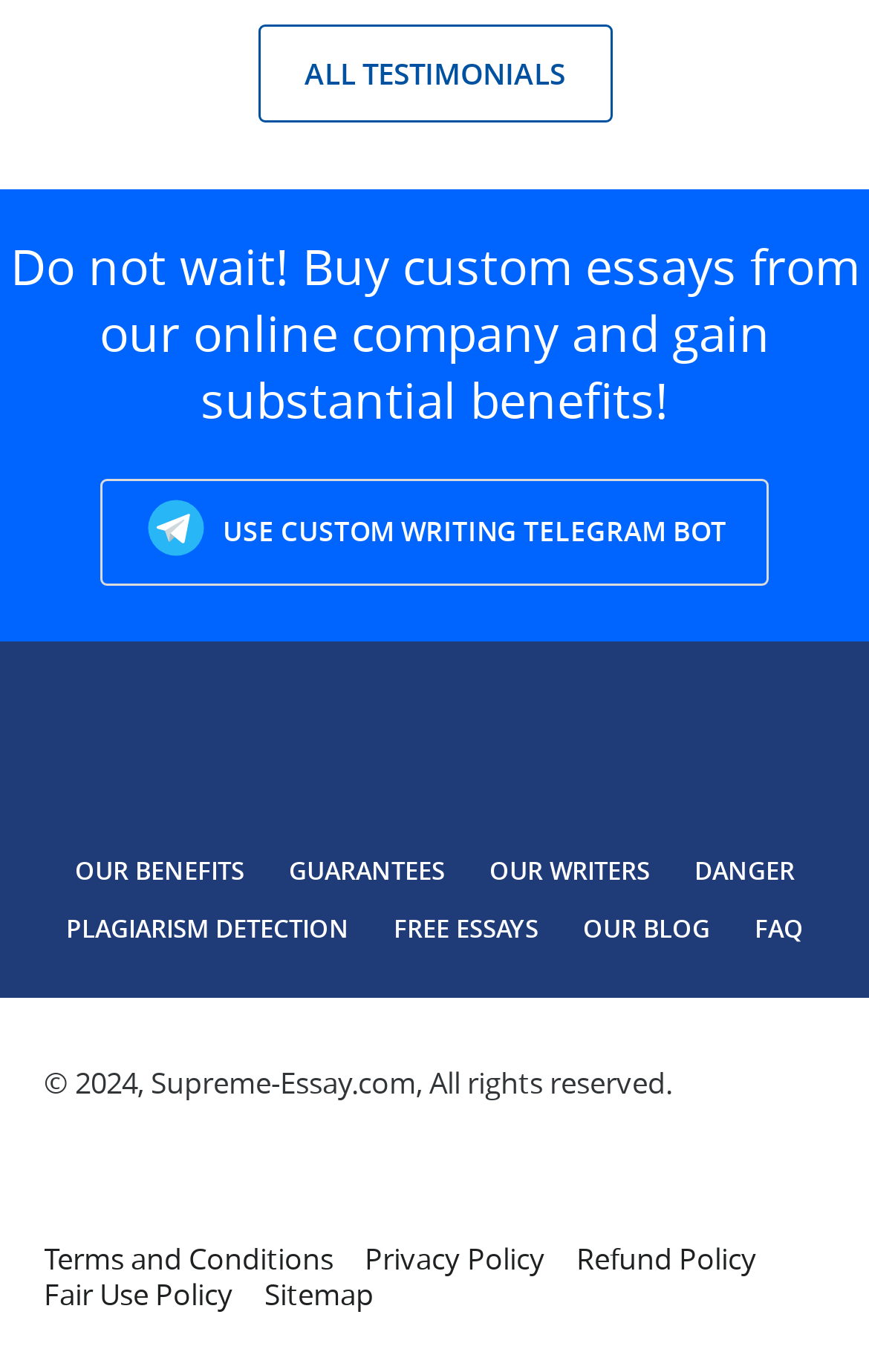Please find the bounding box for the following UI element description. Provide the coordinates in (top-left x, top-left y, bottom-right x, bottom-right y) format, with values between 0 and 1: Fair Use Policy

[0.05, 0.93, 0.268, 0.956]